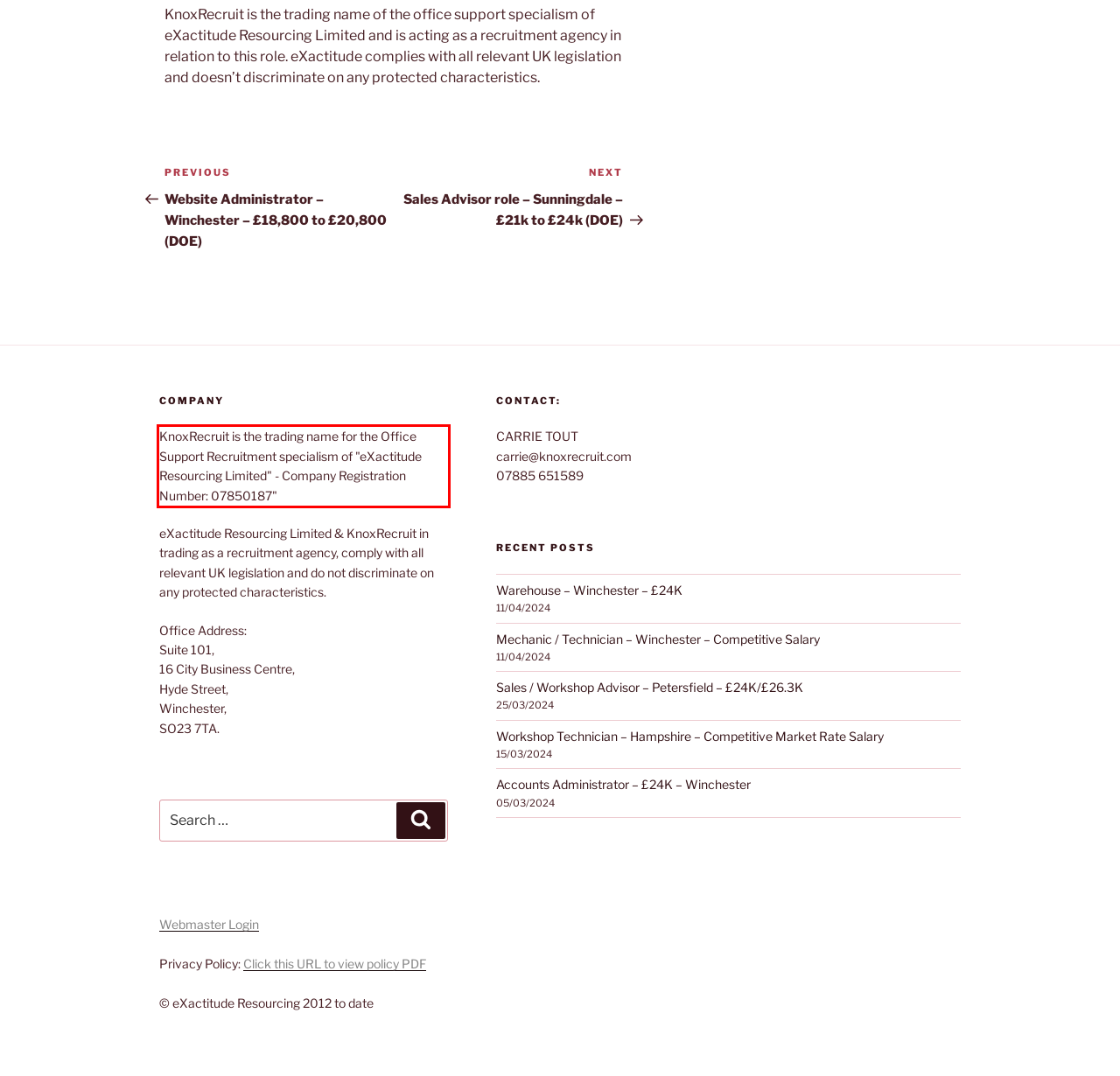Please perform OCR on the text content within the red bounding box that is highlighted in the provided webpage screenshot.

KnoxRecruit is the trading name for the Office Support Recruitment specialism of "eXactitude Resourcing Limited" - Company Registration Number: 07850187"